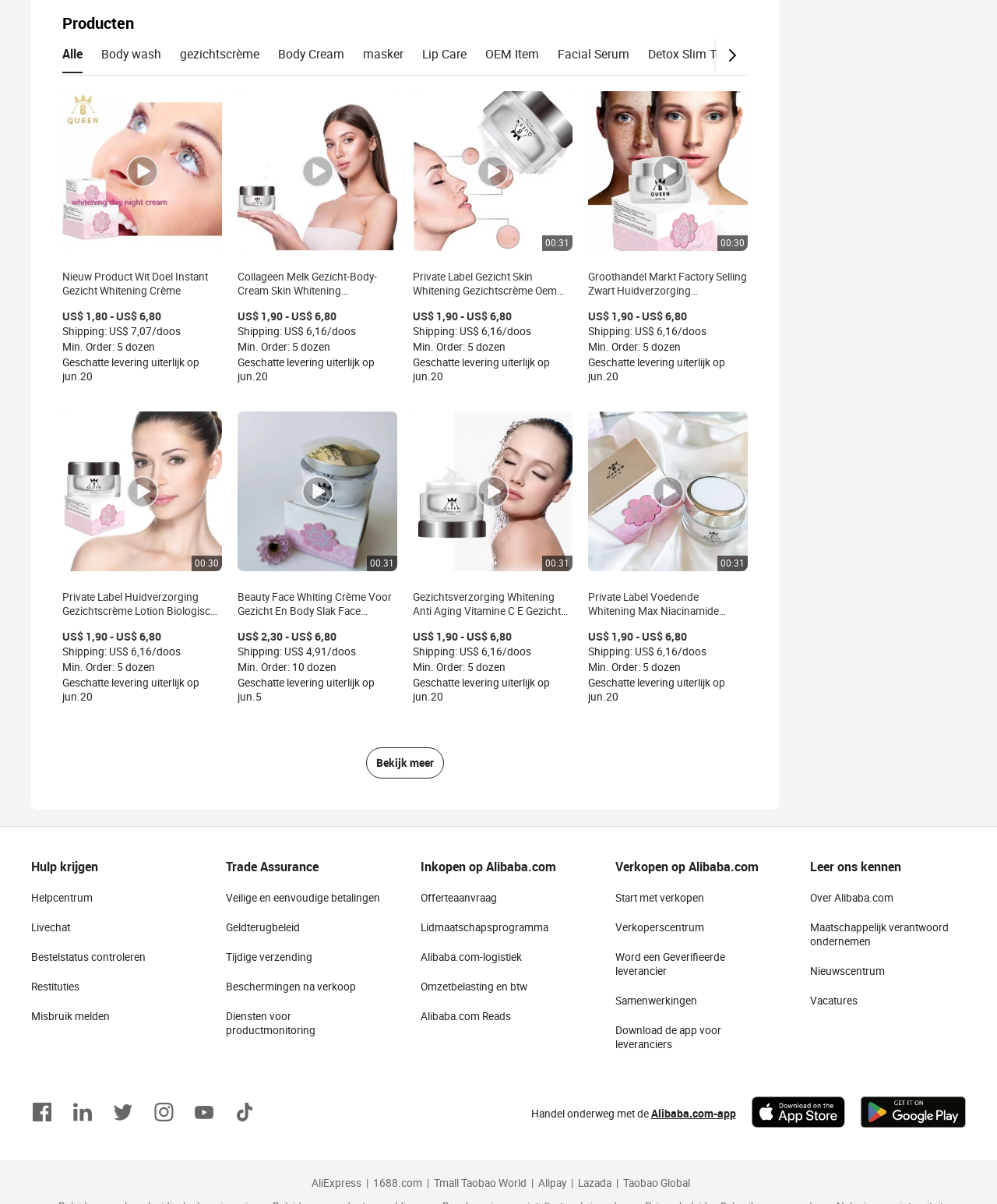Please identify the bounding box coordinates for the region that you need to click to follow this instruction: "Click the 'Alle' tab".

[0.062, 0.03, 0.083, 0.062]